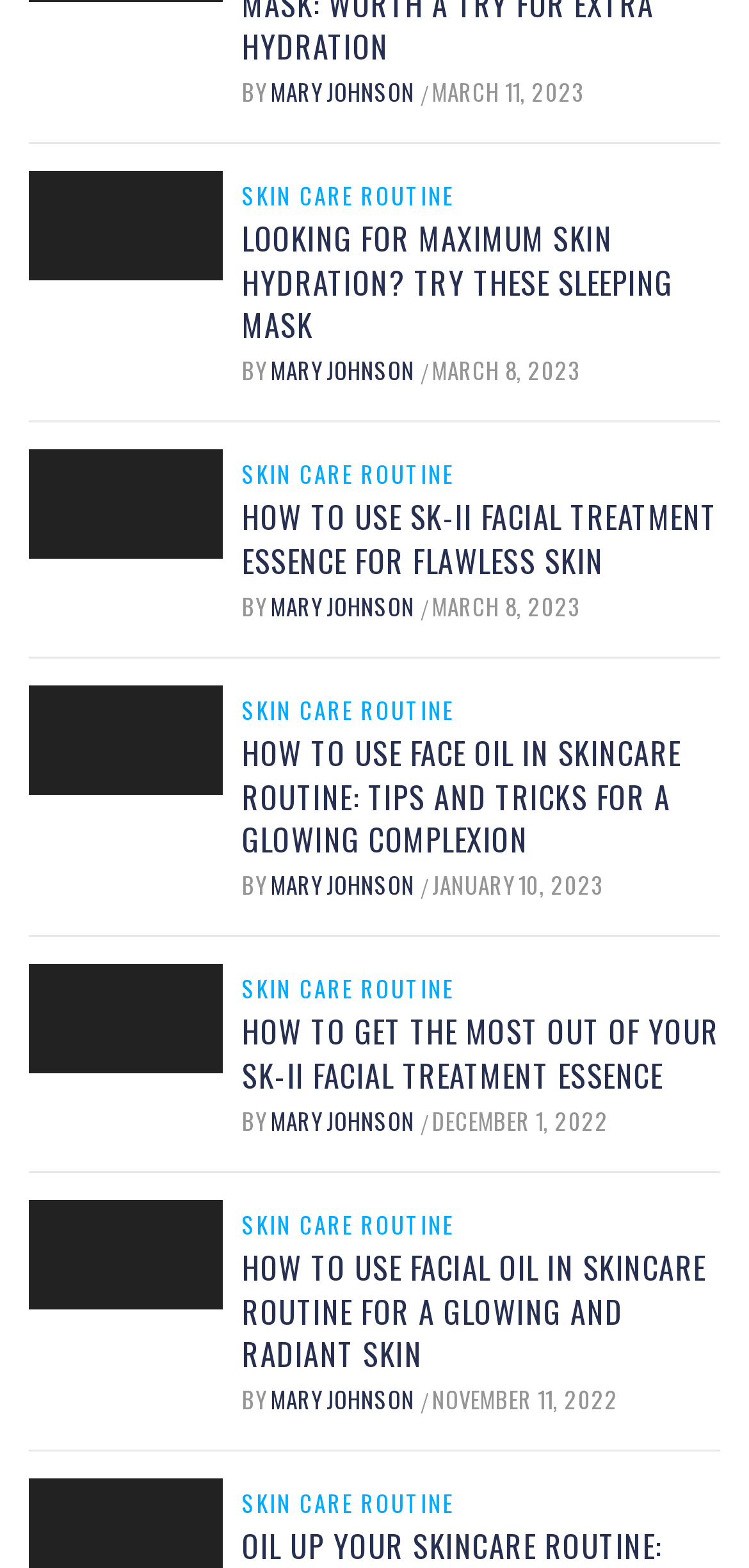What is the date of the latest article on this webpage?
Use the image to give a comprehensive and detailed response to the question.

I looked at the dates listed for each article, and the latest date is 'MARCH 11, 2023', which corresponds to the article 'LOOKING FOR MAXIMUM SKIN HYDRATION? TRY THESE SLEEPING MASK'.